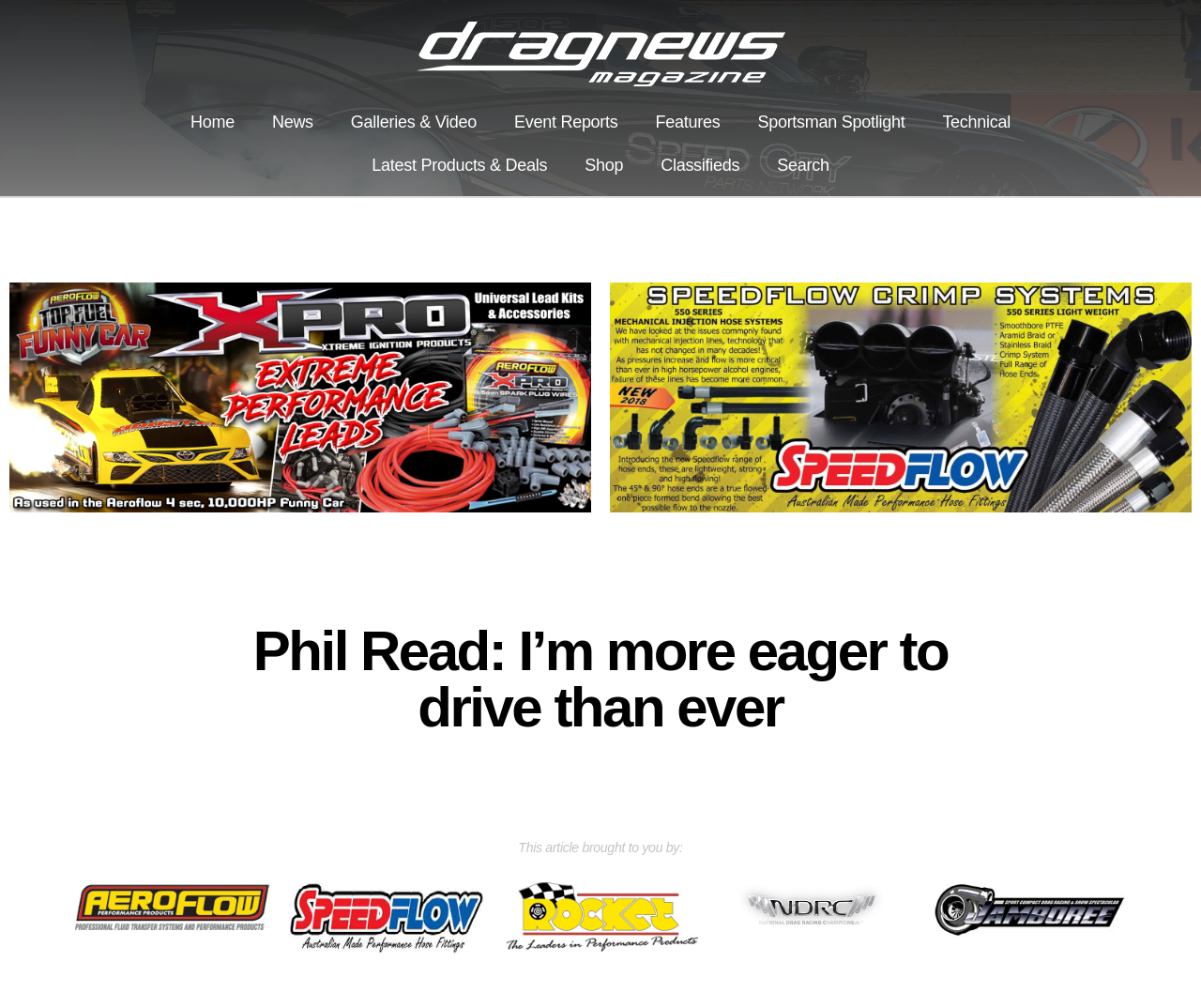Could you locate the bounding box coordinates for the section that should be clicked to accomplish this task: "go to home page".

[0.143, 0.1, 0.211, 0.142]